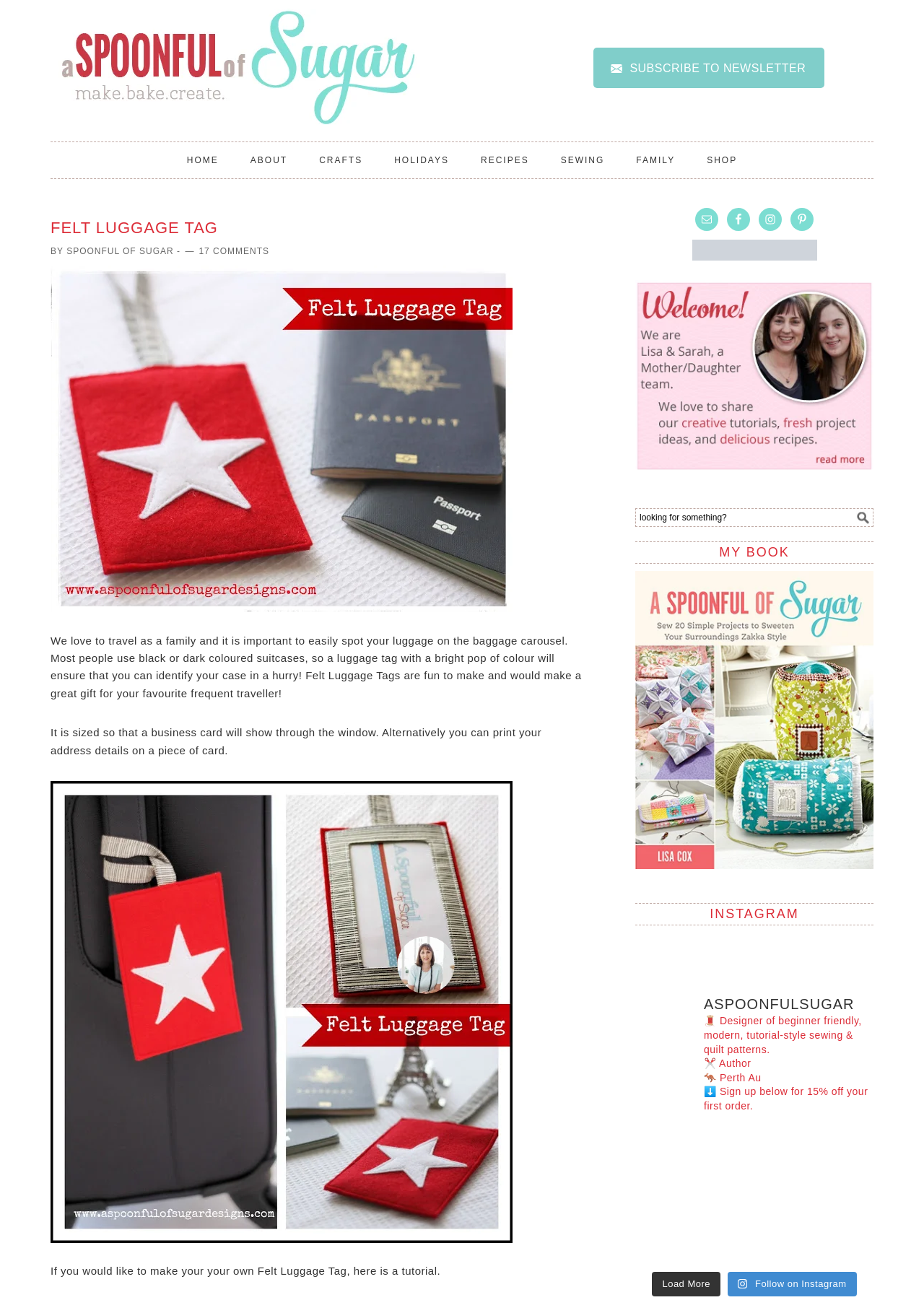Please examine the image and provide a detailed answer to the question: Is there a search bar on this webpage?

I can see a search bar on the webpage, which is located at the bottom of the page, with a placeholder text 'looking for something?' and a search button.